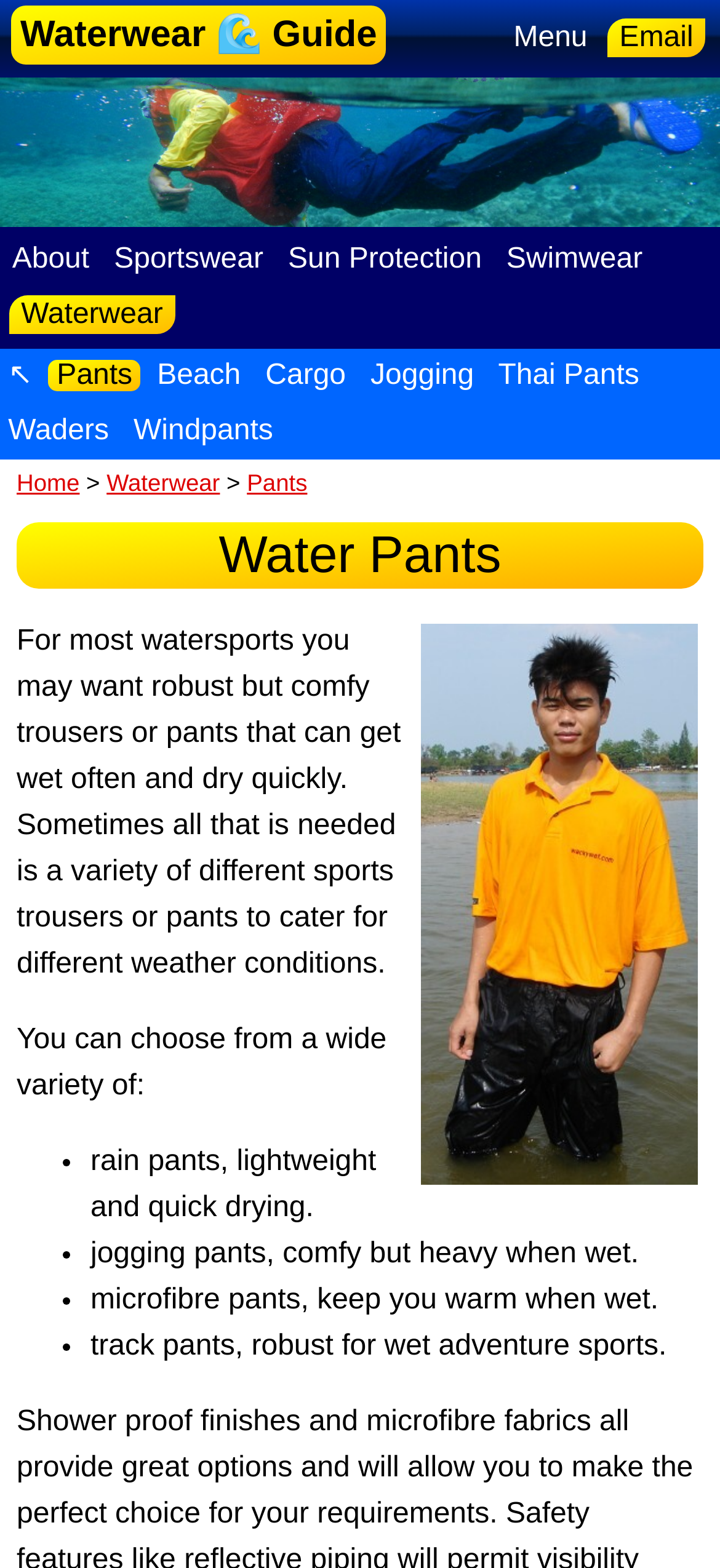Please specify the bounding box coordinates of the clickable section necessary to execute the following command: "Select the 'Pants' option".

[0.068, 0.23, 0.195, 0.25]